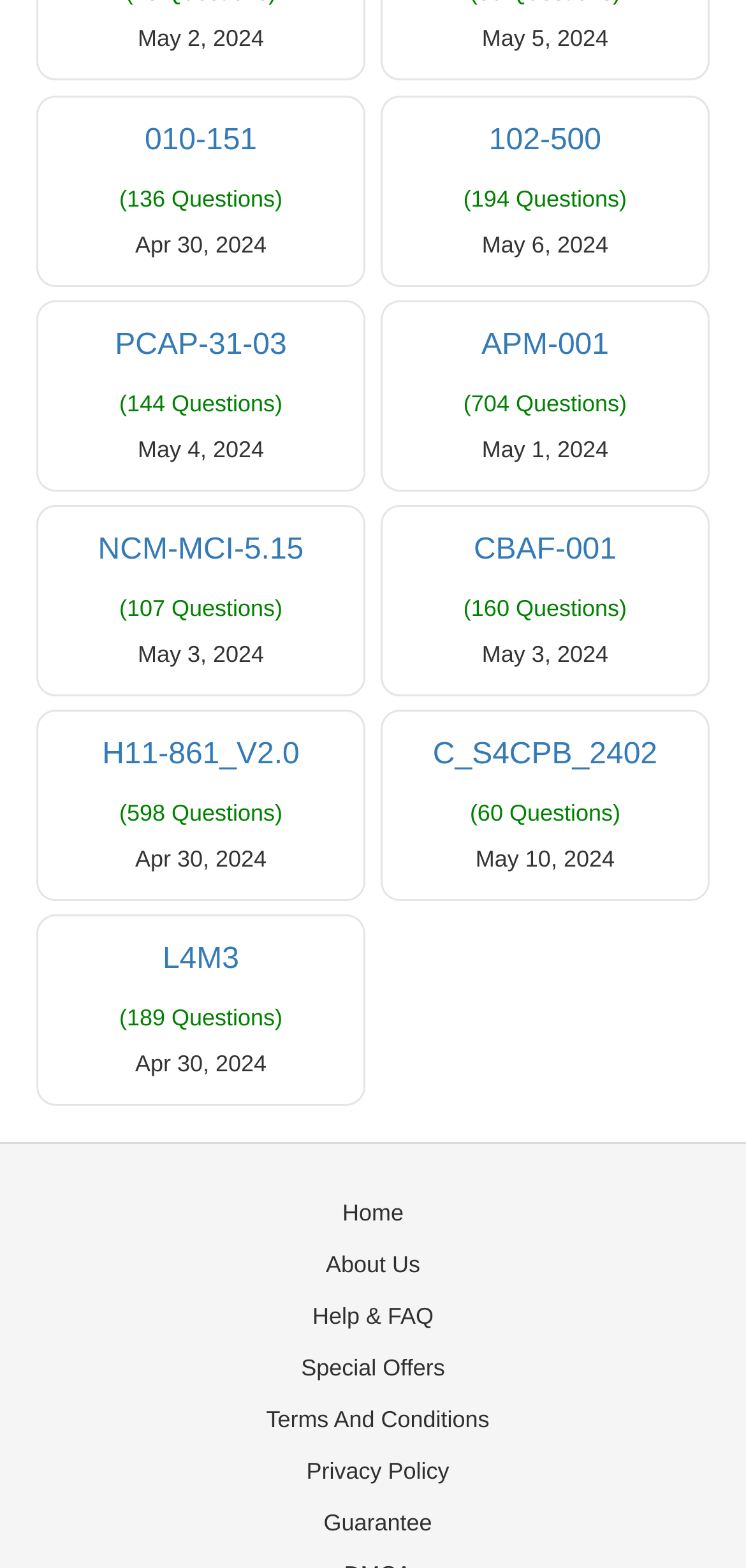Please determine the bounding box coordinates of the area that needs to be clicked to complete this task: 'Go to 'Home' page'. The coordinates must be four float numbers between 0 and 1, formatted as [left, top, right, bottom].

[0.459, 0.765, 0.541, 0.782]